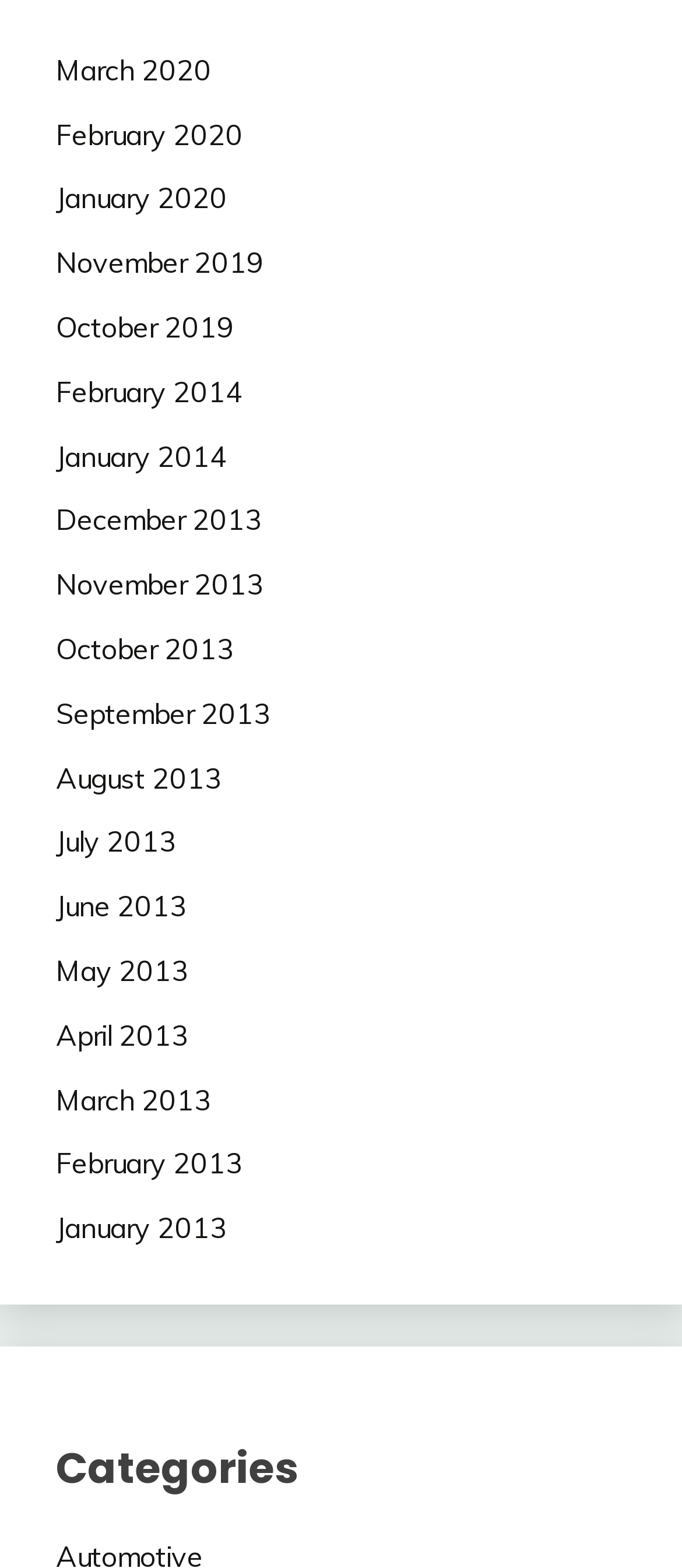Please give the bounding box coordinates of the area that should be clicked to fulfill the following instruction: "browse Categories". The coordinates should be in the format of four float numbers from 0 to 1, i.e., [left, top, right, bottom].

[0.082, 0.917, 0.918, 0.957]